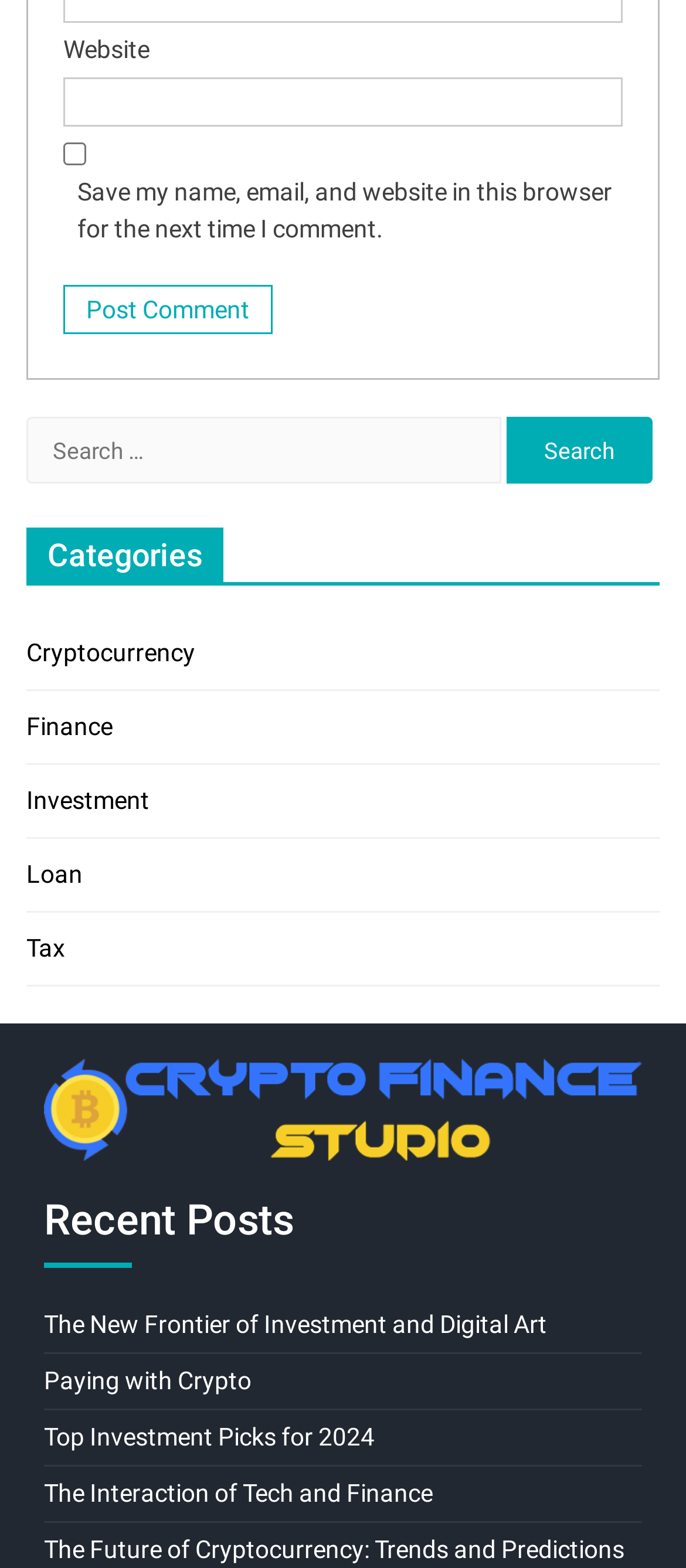Identify the coordinates of the bounding box for the element that must be clicked to accomplish the instruction: "Post a comment".

[0.092, 0.182, 0.397, 0.213]